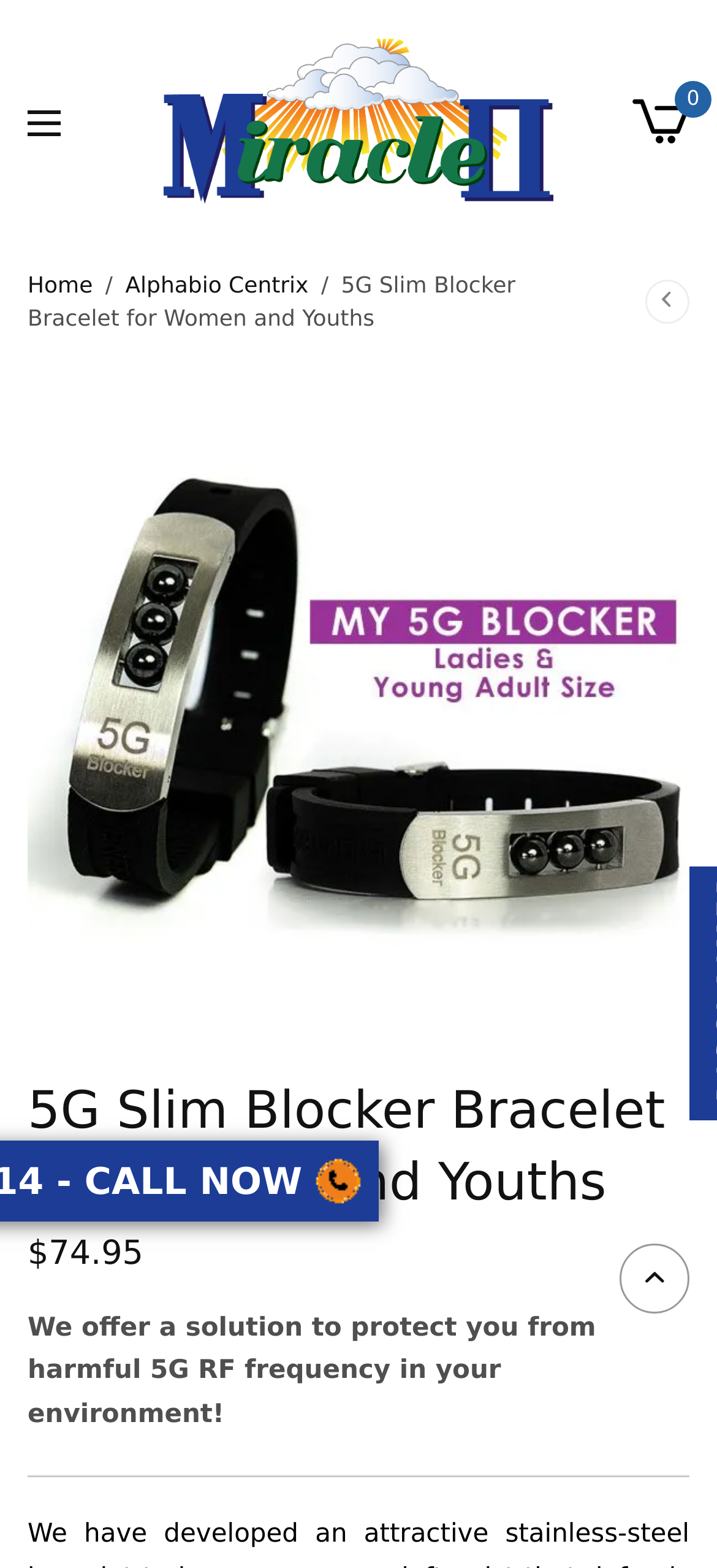Produce a meticulous description of the webpage.

This webpage is about a product called "5G Slim Blocker Bracelet for Women and Youths" offered by Alphabio Centrix. At the top of the page, there is a link to an expert book writer. Below that, there is a link to a list of products, including Miracle II Blessed Sea-Salts, Alphabio Centrix, Essential Oils, Health Weight Management, Stress, Memory & Organ Cleansing, accompanied by an image.

On the left side of the page, there is a navigation menu, also known as a breadcrumb, which shows the current page's location in the website's hierarchy. The menu includes links to the home page, Alphabio Centrix, and the current page.

In the main content area, there is a large image of the 5G Slim Blocker Bracelet, which takes up most of the width of the page. Below the image, there is a heading with the product name, followed by the price, $74.95. A brief product description is provided, stating that the bracelet offers a solution to protect users from harmful 5G RF frequency in their environment.

On the right side of the page, there is a small image with a toll-free number. At the bottom of the page, there are two icons, one with a phone symbol and another with a cart symbol.

There are several other links and images on the page, but they appear to be secondary to the main product information.